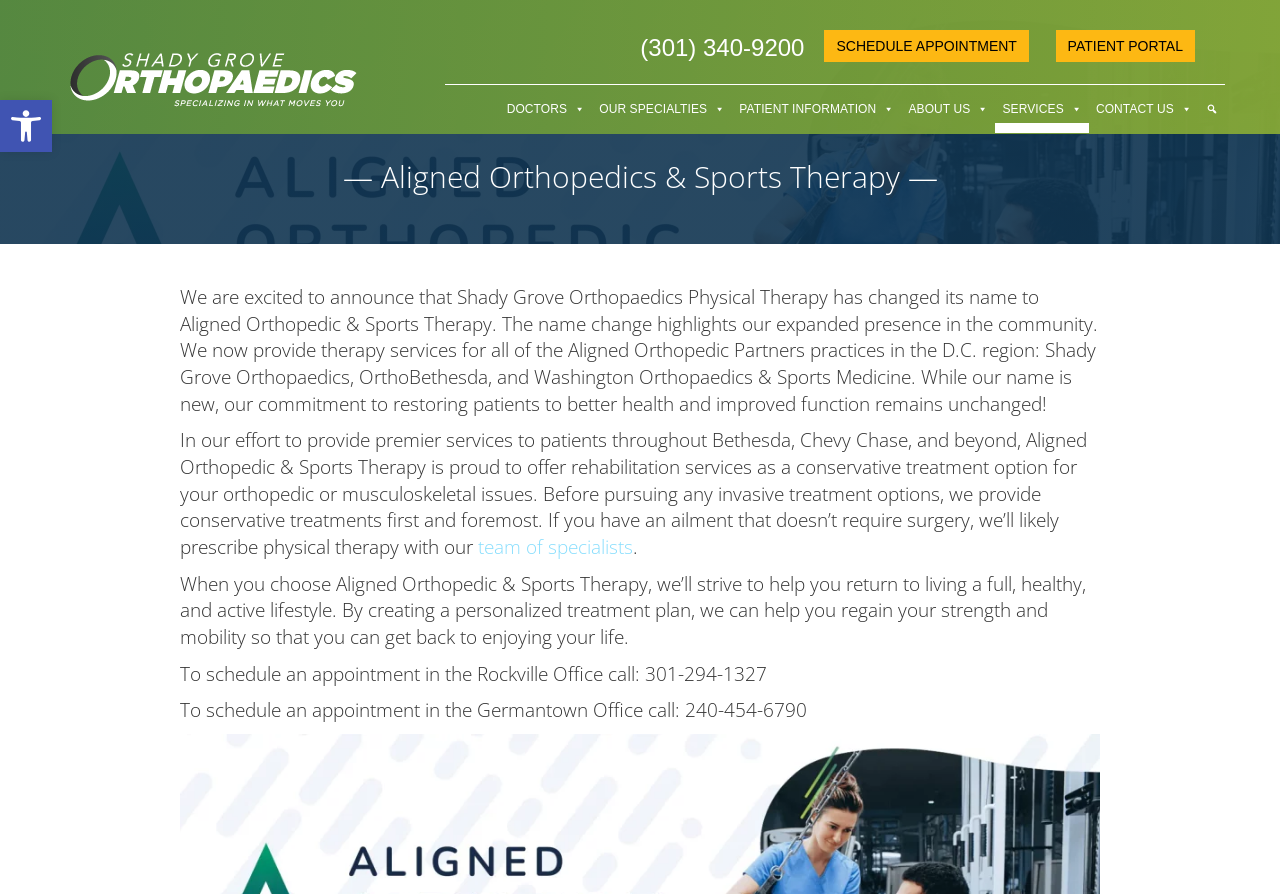Using the description: "Open toolbar Accessibility Tools", identify the bounding box of the corresponding UI element in the screenshot.

[0.0, 0.112, 0.041, 0.17]